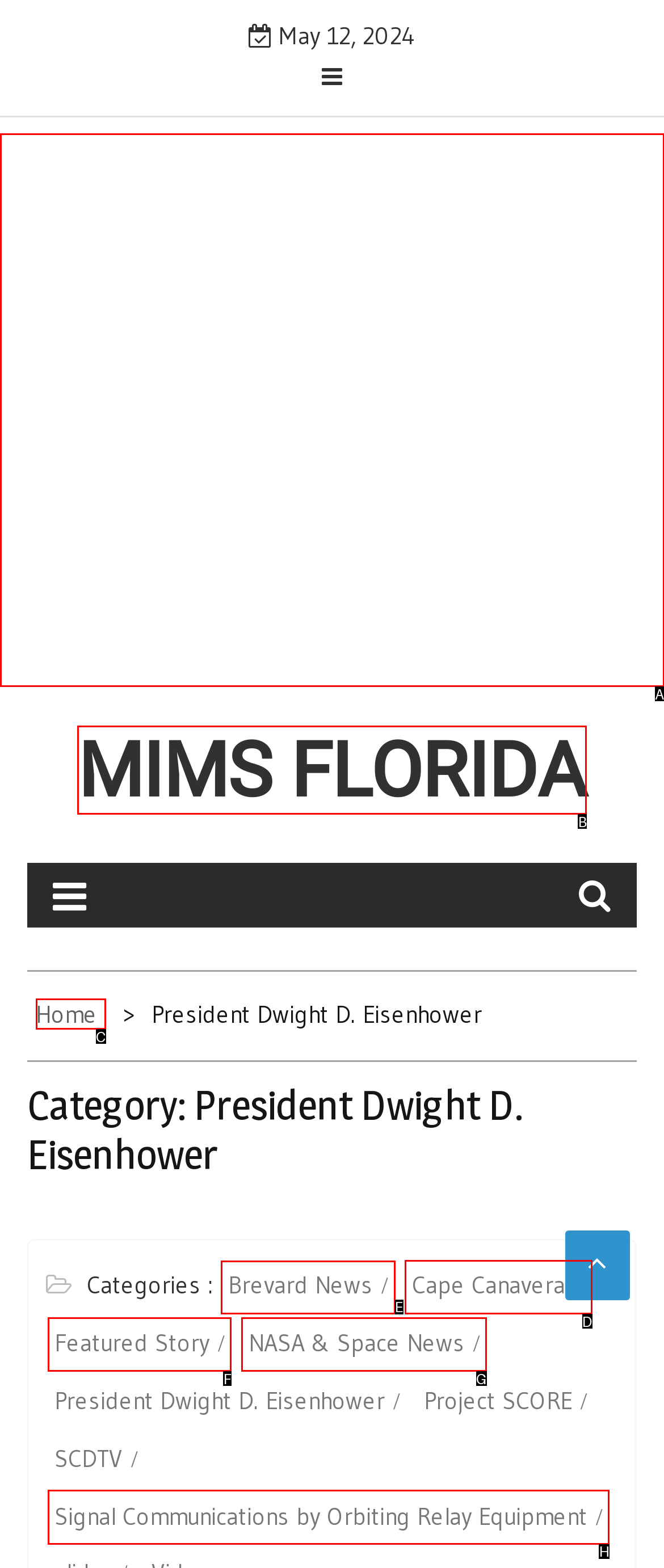Identify which HTML element to click to fulfill the following task: Click on the Brevard News link. Provide your response using the letter of the correct choice.

E